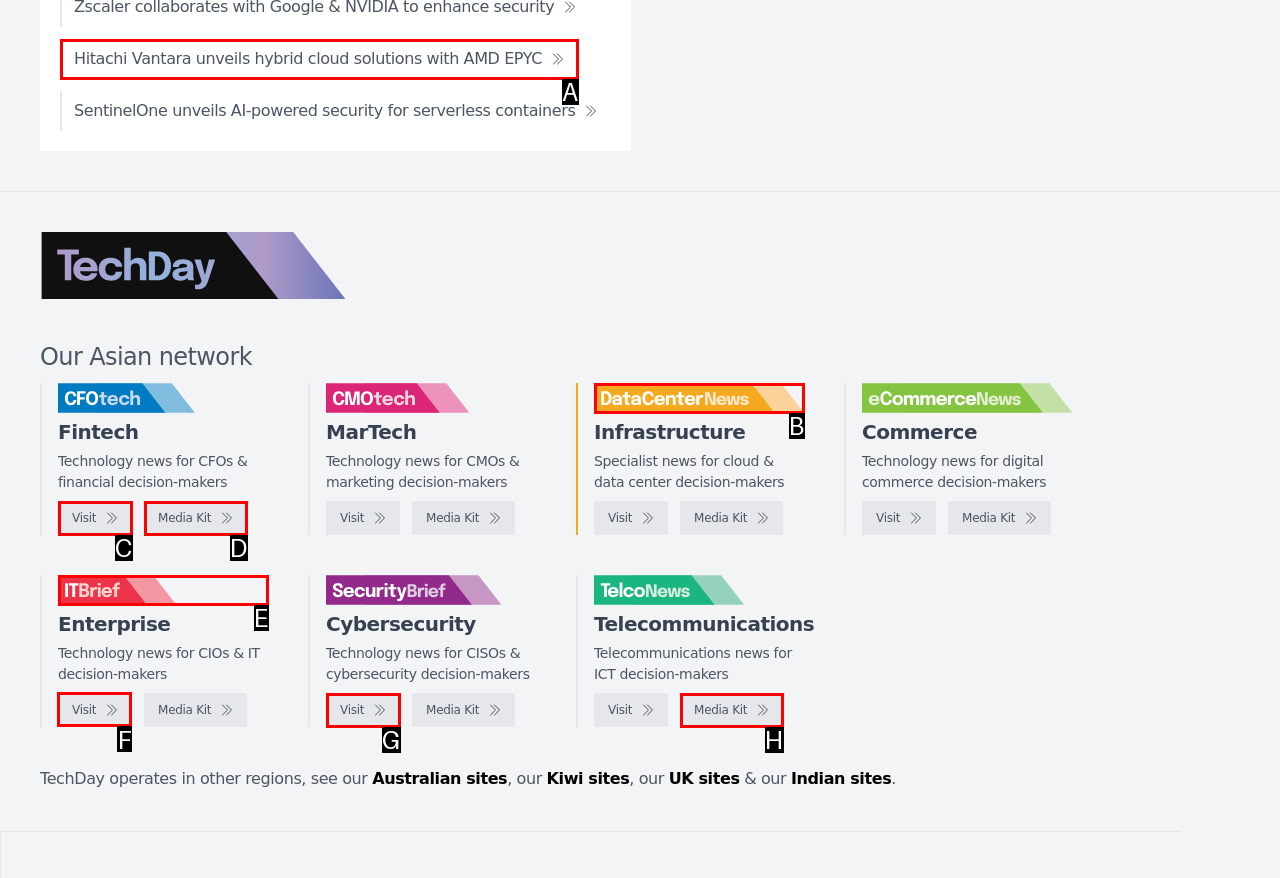For the task "Learn about IT Brief", which option's letter should you click? Answer with the letter only.

F